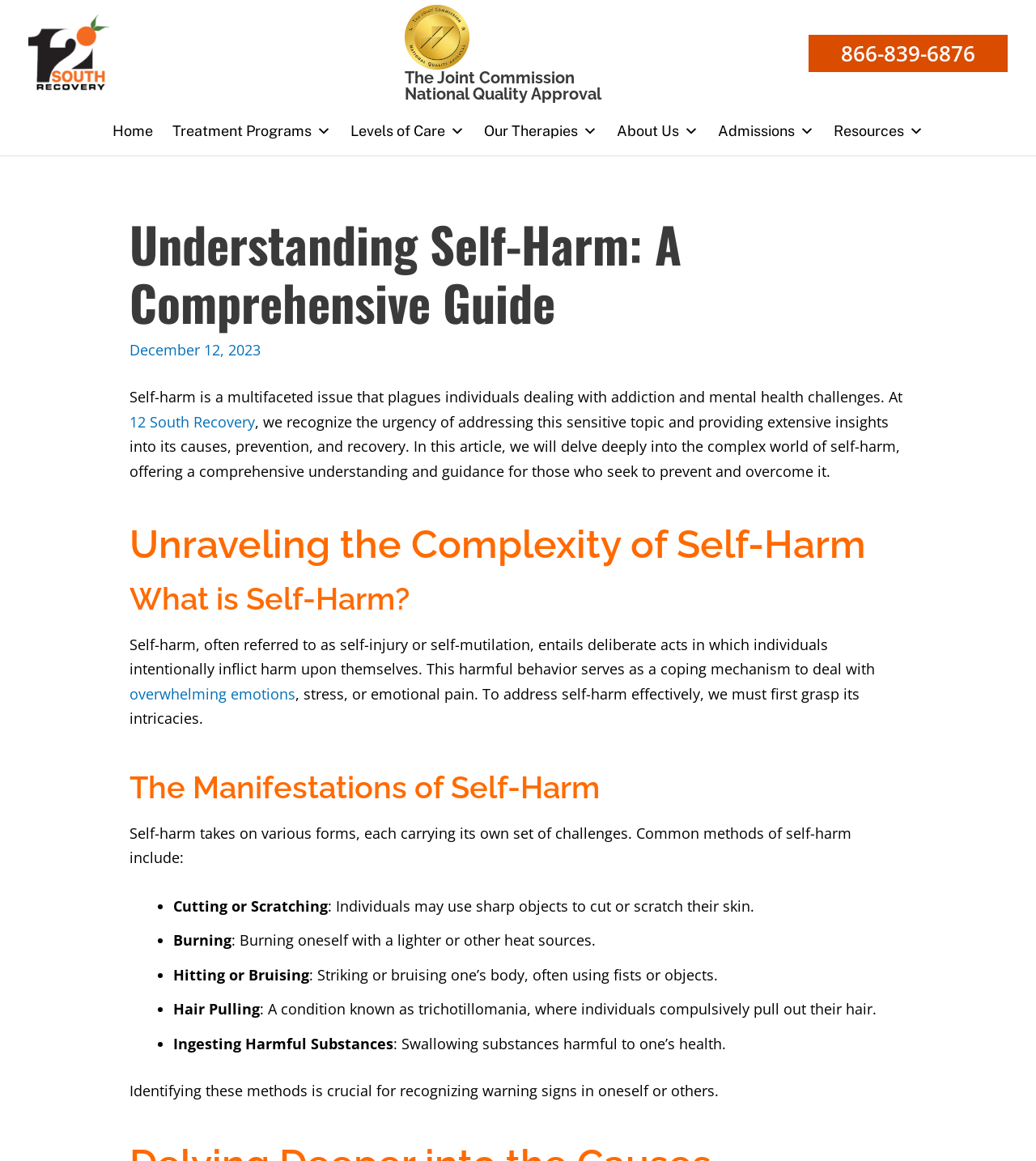Specify the bounding box coordinates of the element's region that should be clicked to achieve the following instruction: "Read about Understanding Self-Harm". The bounding box coordinates consist of four float numbers between 0 and 1, in the format [left, top, right, bottom].

[0.125, 0.185, 0.875, 0.285]